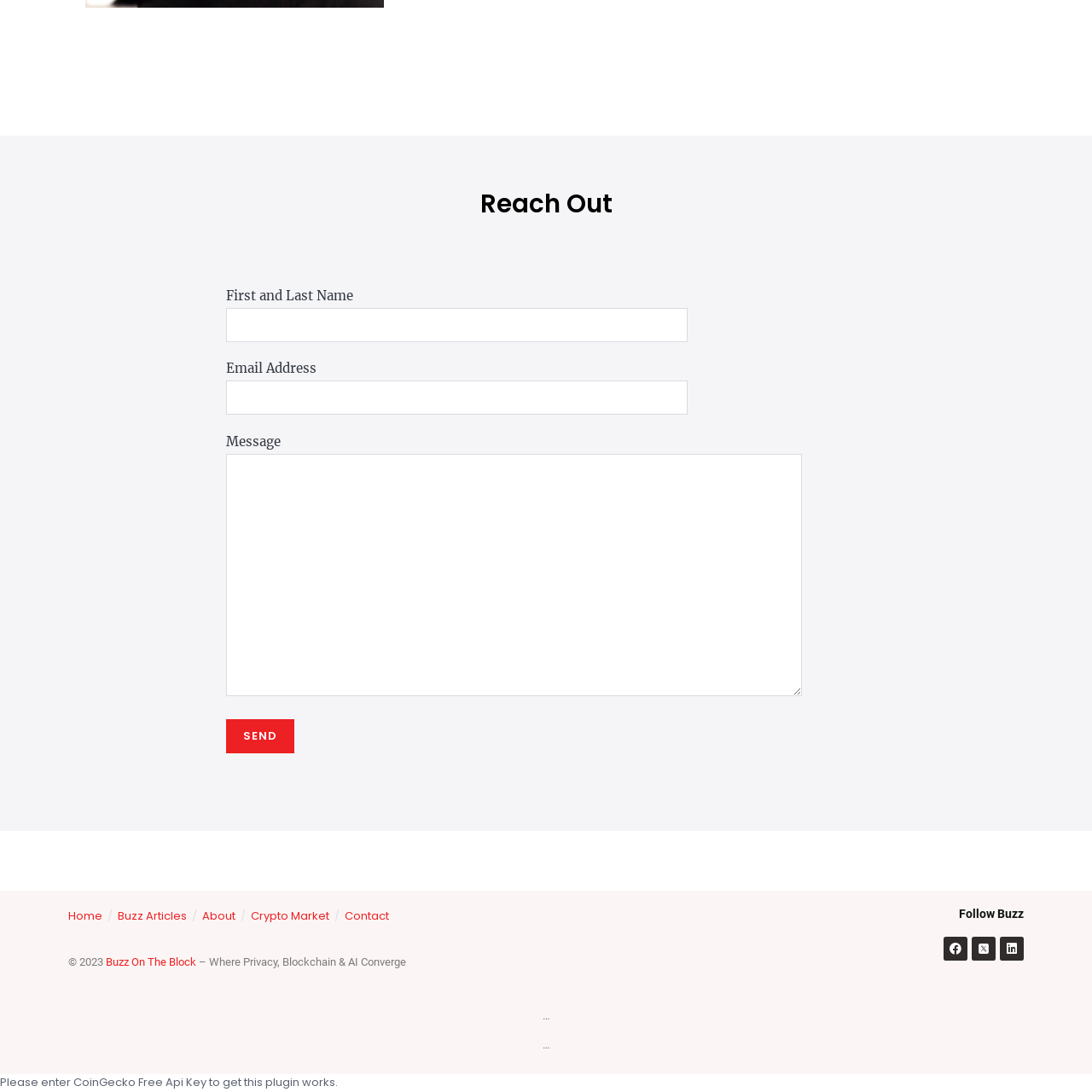What is the purpose of the form on this webpage?
Give a thorough and detailed response to the question.

The form on this webpage is used to contact the website owner or administrator. It has fields for First and Last Name, Email Address, and Message, and a Send button to submit the form.